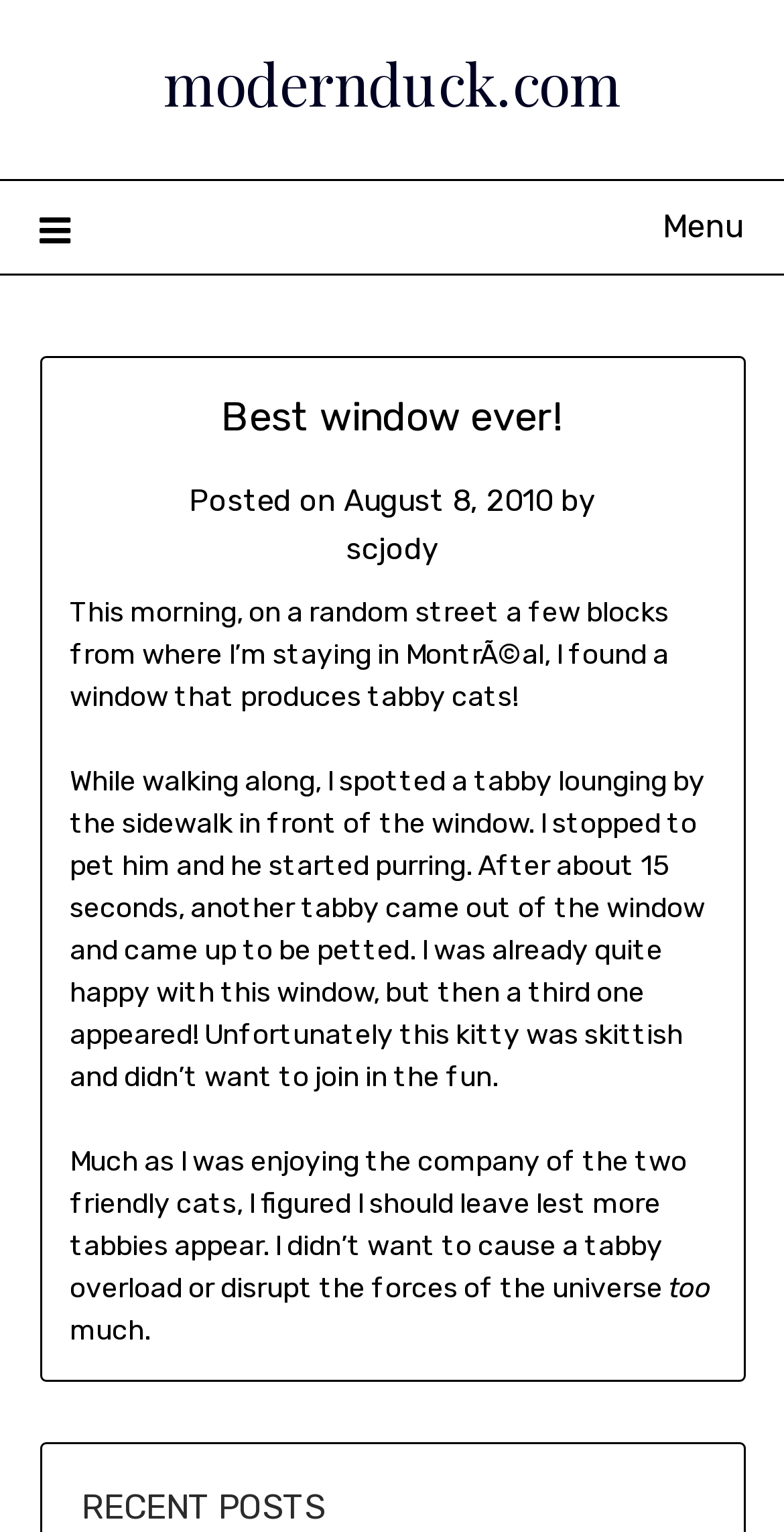What is the title of the recent posts section?
Answer the question in as much detail as possible.

I found the title of the recent posts section by looking at the heading element with the text 'RECENT POSTS'.